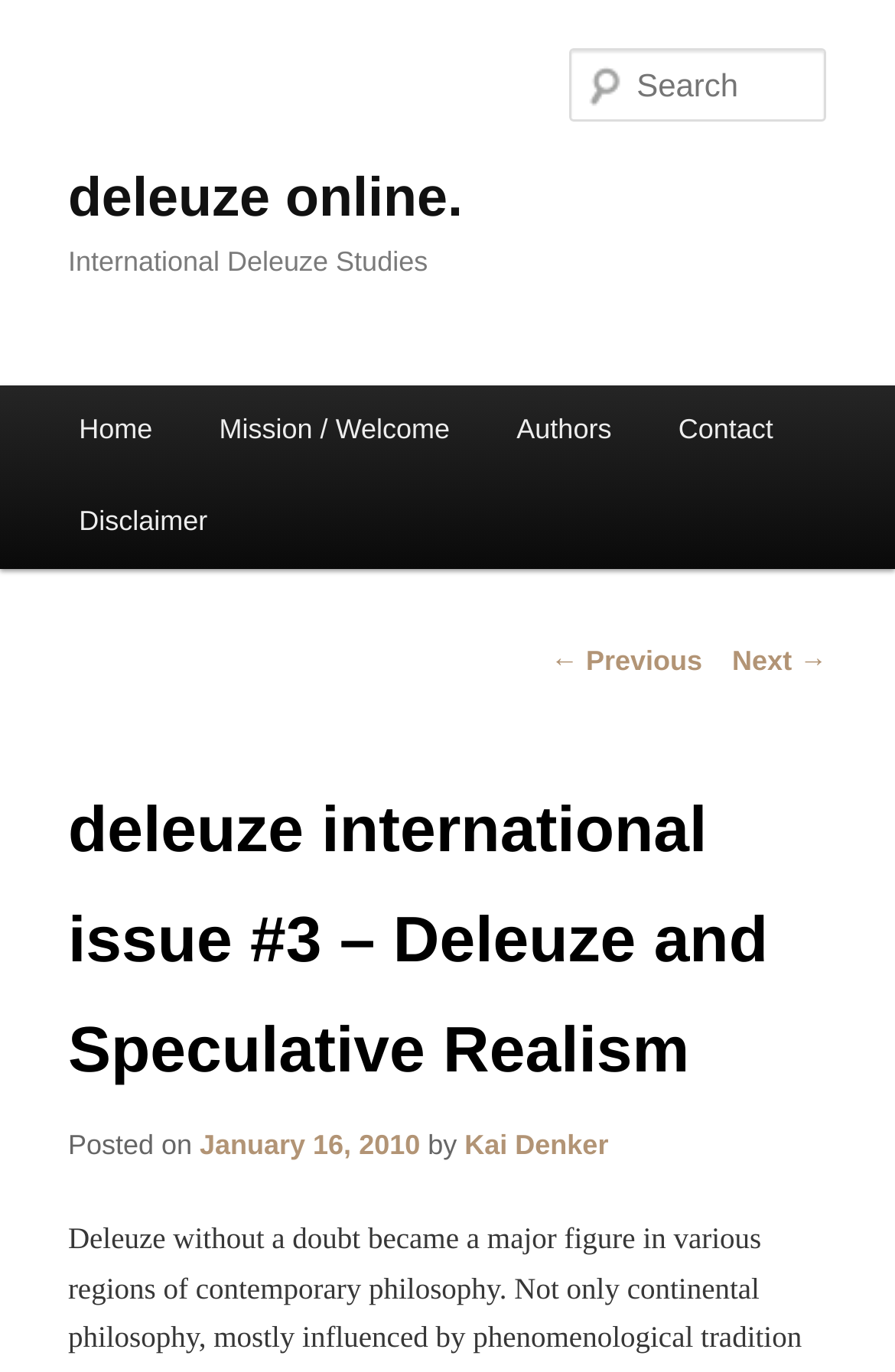Find the bounding box coordinates for the UI element whose description is: "OCD". The coordinates should be four float numbers between 0 and 1, in the format [left, top, right, bottom].

None